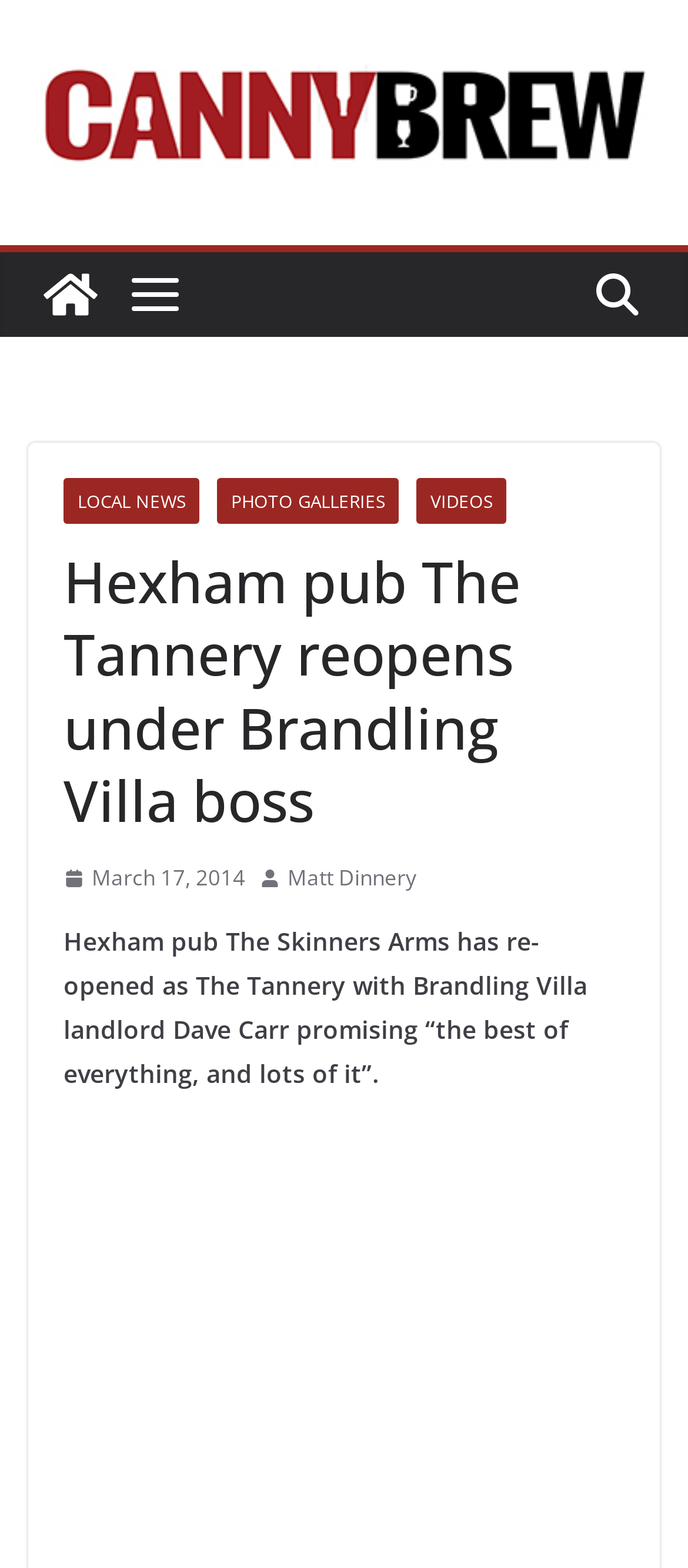What is the name of the pub that has reopened?
Based on the image, provide a one-word or brief-phrase response.

The Tannery